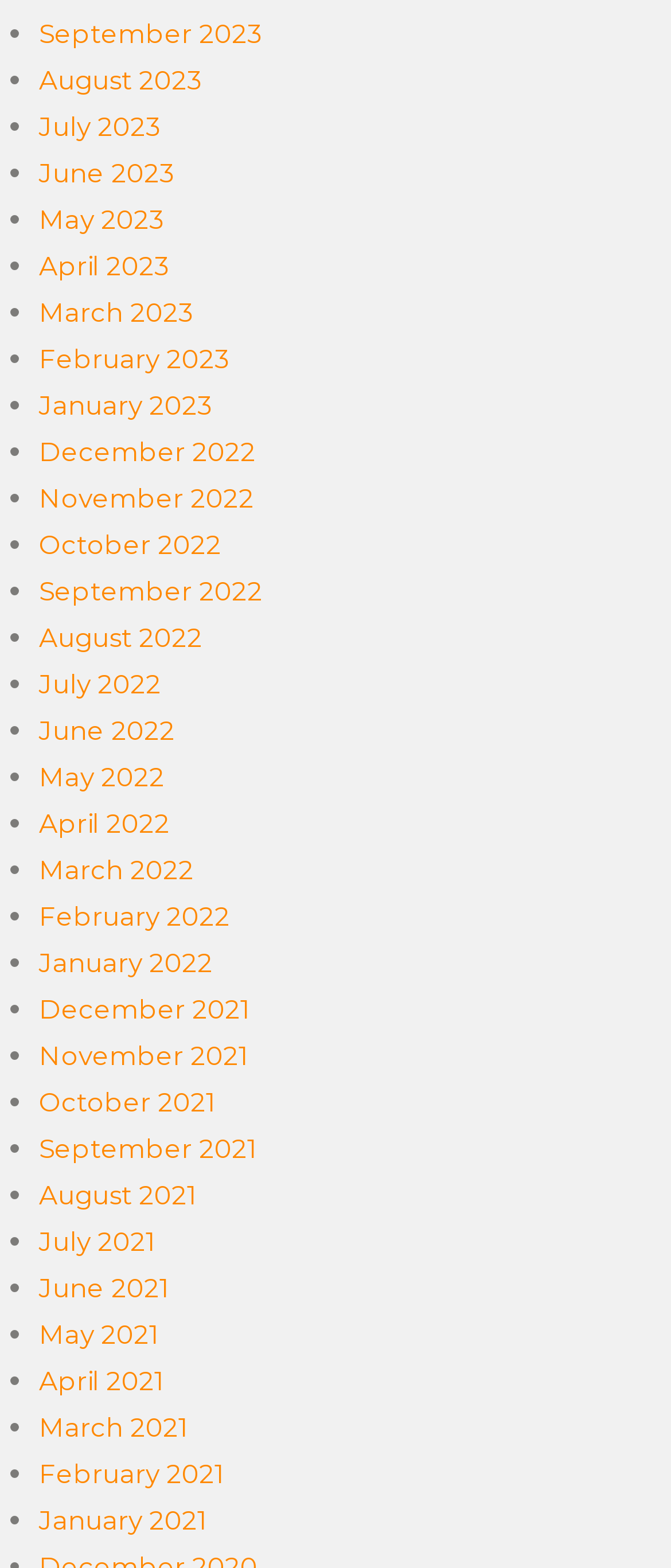Determine the bounding box coordinates for the area that needs to be clicked to fulfill this task: "View August 2022". The coordinates must be given as four float numbers between 0 and 1, i.e., [left, top, right, bottom].

[0.058, 0.396, 0.302, 0.417]